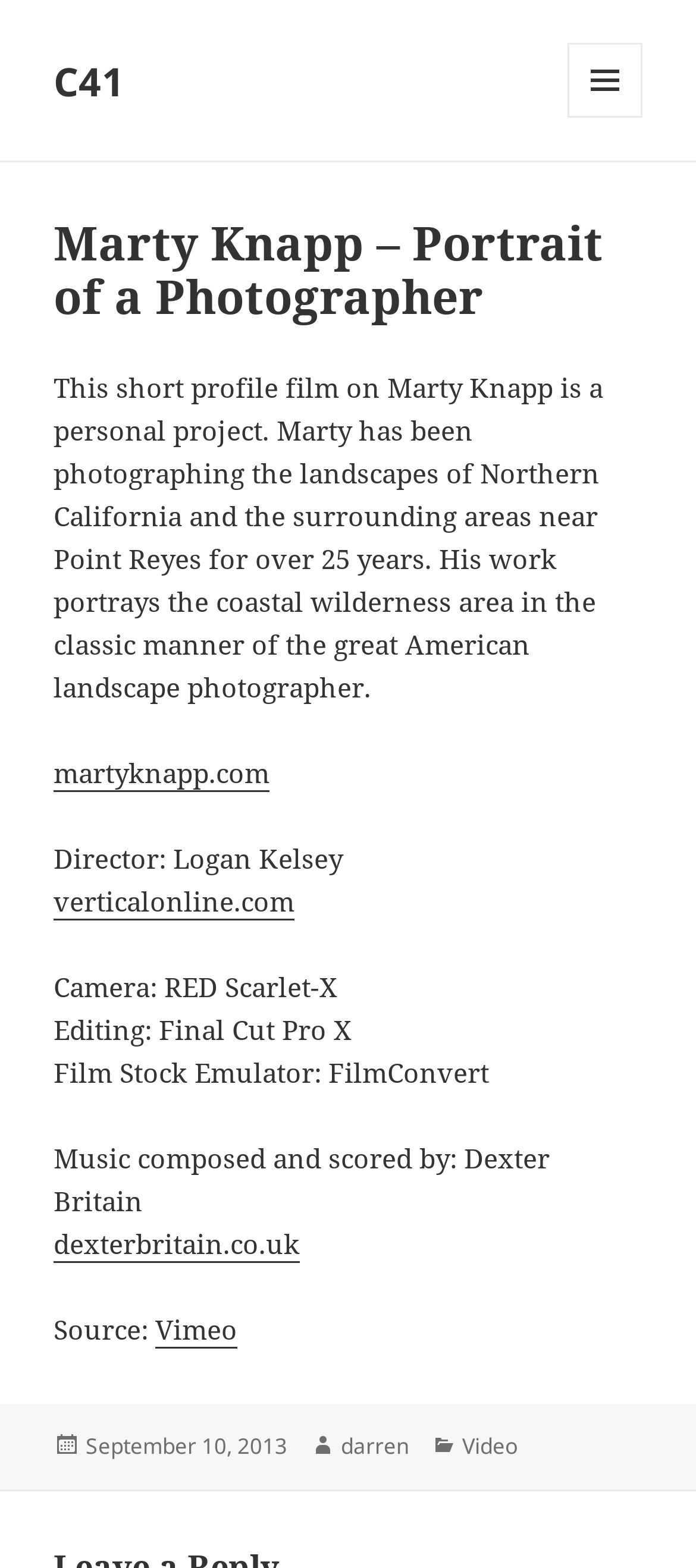Can you find the bounding box coordinates of the area I should click to execute the following instruction: "Open the MENU AND WIDGETS"?

[0.815, 0.027, 0.923, 0.075]